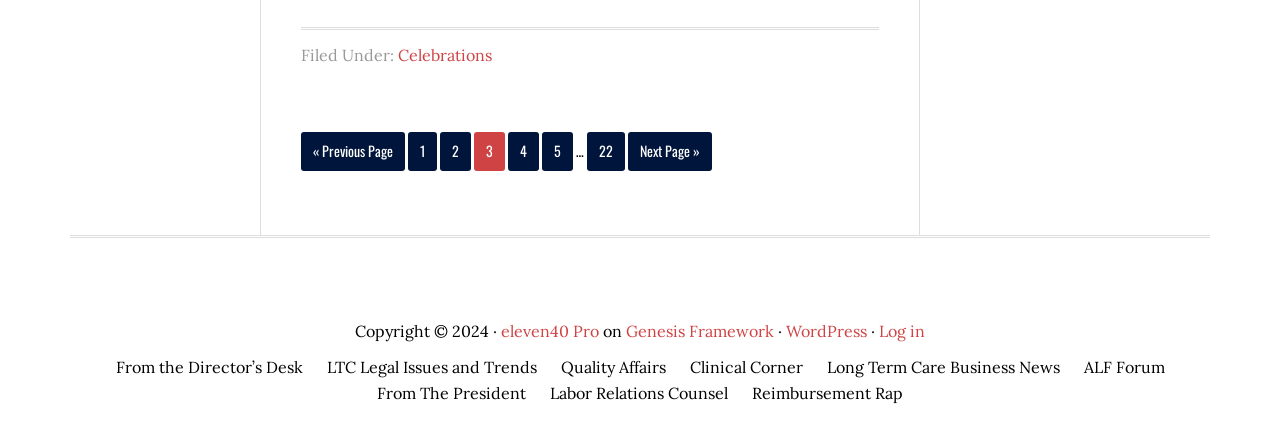How many secondary navigation links are there?
Please provide a comprehensive answer based on the details in the screenshot.

I analyzed the secondary navigation element and counted the number of links, which are 9 in total, including 'From the Director’s Desk', 'LTC Legal Issues and Trends', and so on.